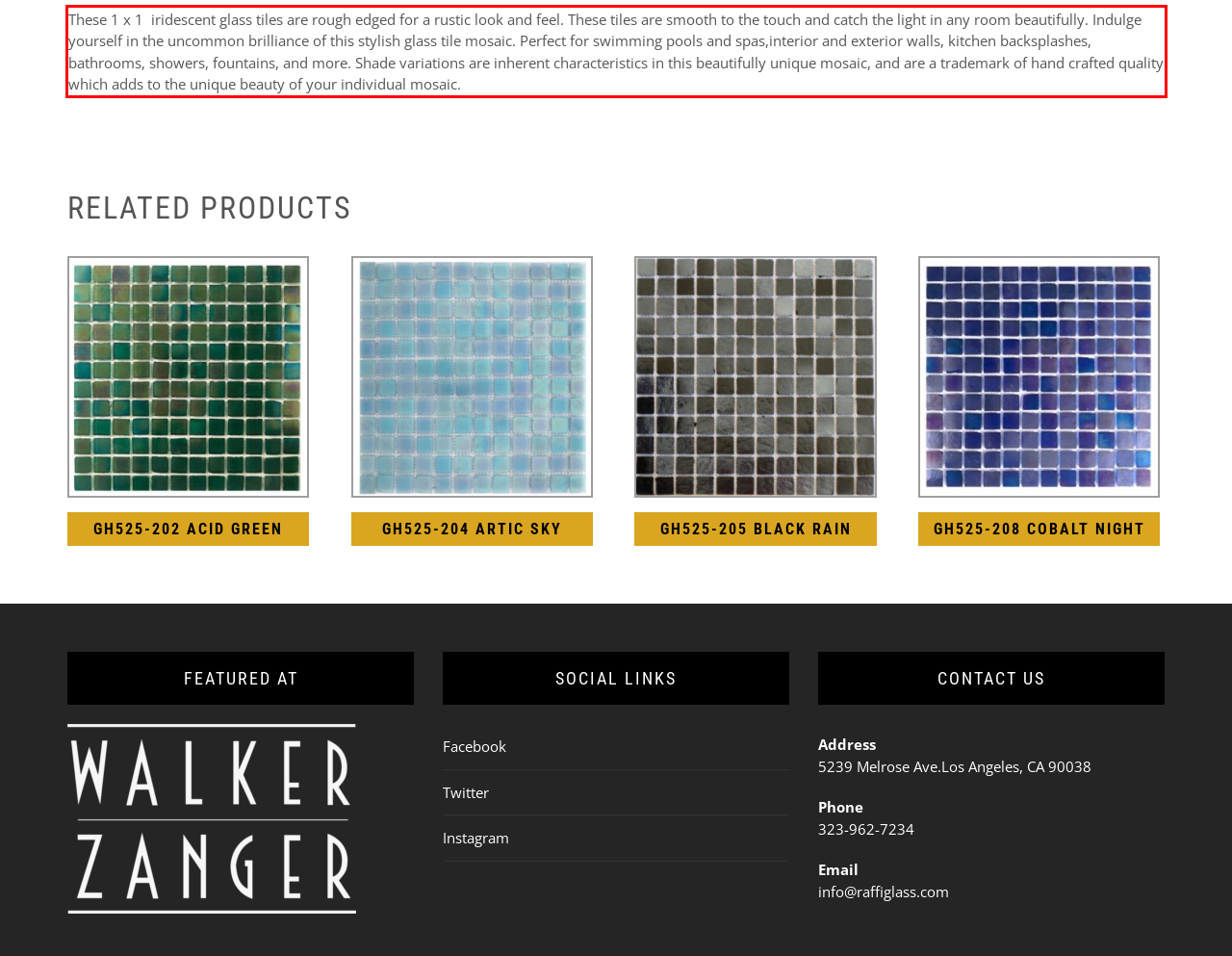With the provided screenshot of a webpage, locate the red bounding box and perform OCR to extract the text content inside it.

These 1 x 1 iridescent glass tiles are rough edged for a rustic look and feel. These tiles are smooth to the touch and catch the light in any room beautifully. Indulge yourself in the uncommon brilliance of this stylish glass tile mosaic. Perfect for swimming pools and spas,interior and exterior walls, kitchen backsplashes, bathrooms, showers, fountains, and more. Shade variations are inherent characteristics in this beautifully unique mosaic, and are a trademark of hand crafted quality which adds to the unique beauty of your individual mosaic.